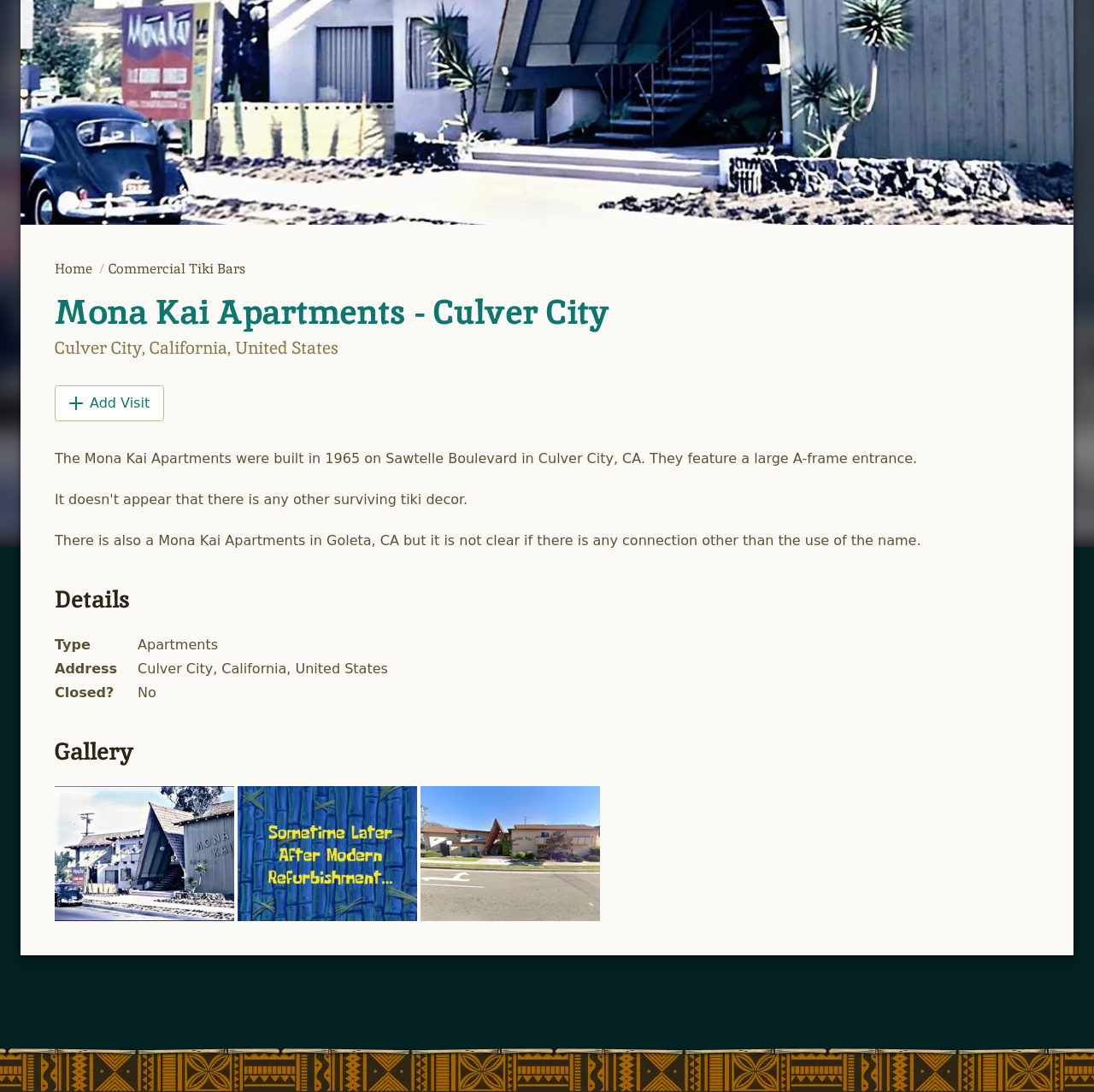Please determine the bounding box coordinates for the UI element described here. Use the format (top-left x, top-left y, bottom-right x, bottom-right y) with values bounded between 0 and 1: Home

[0.05, 0.238, 0.088, 0.254]